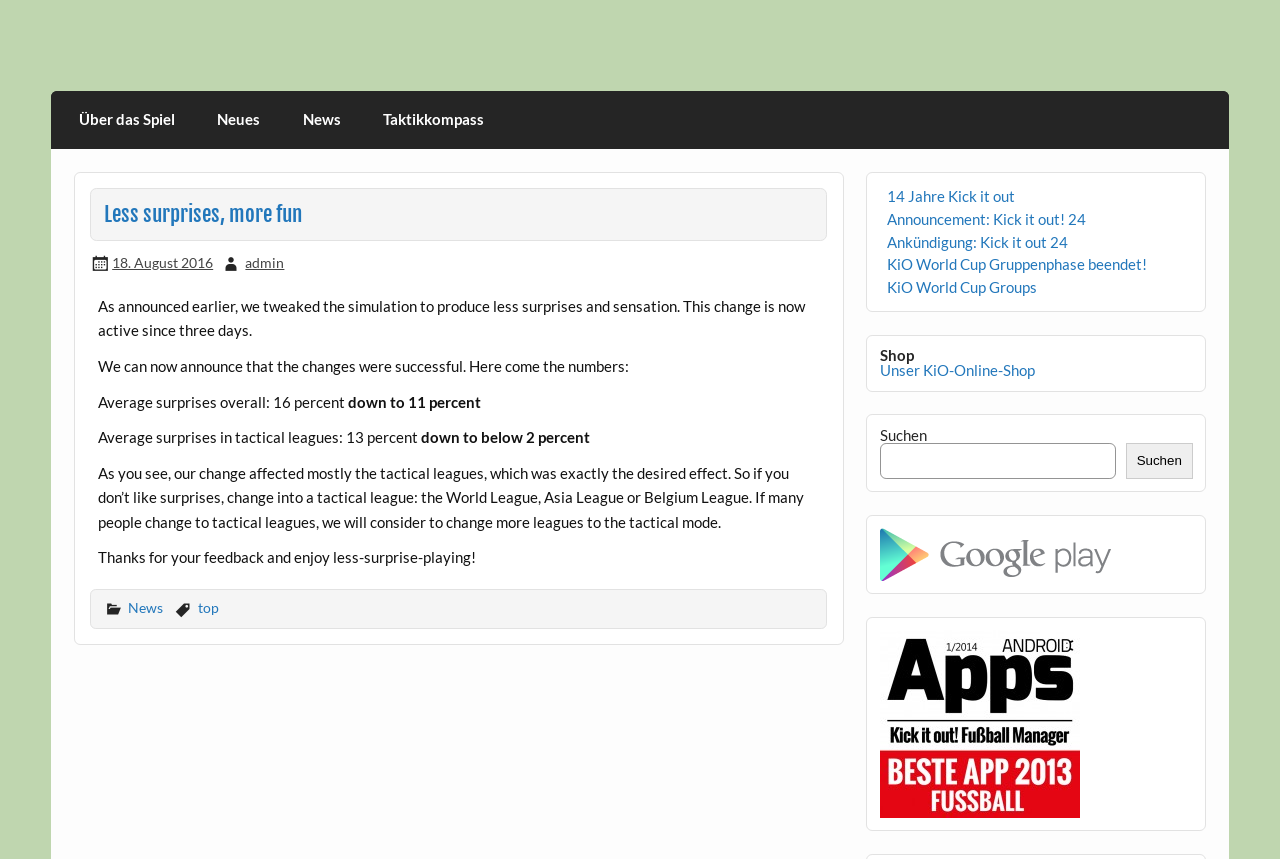Determine the main headline from the webpage and extract its text.

Less surprises, more fun